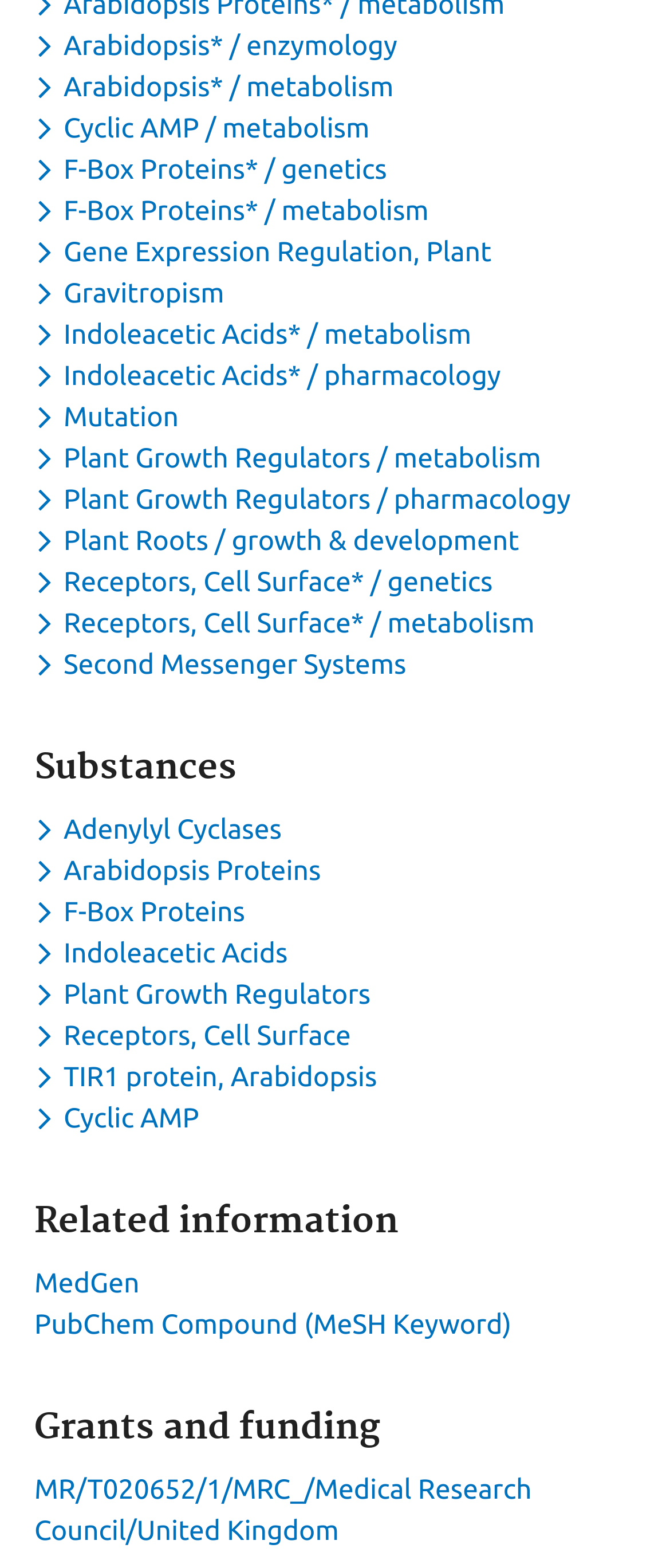Please answer the following question using a single word or phrase: What is the type of the second element in the list?

Button